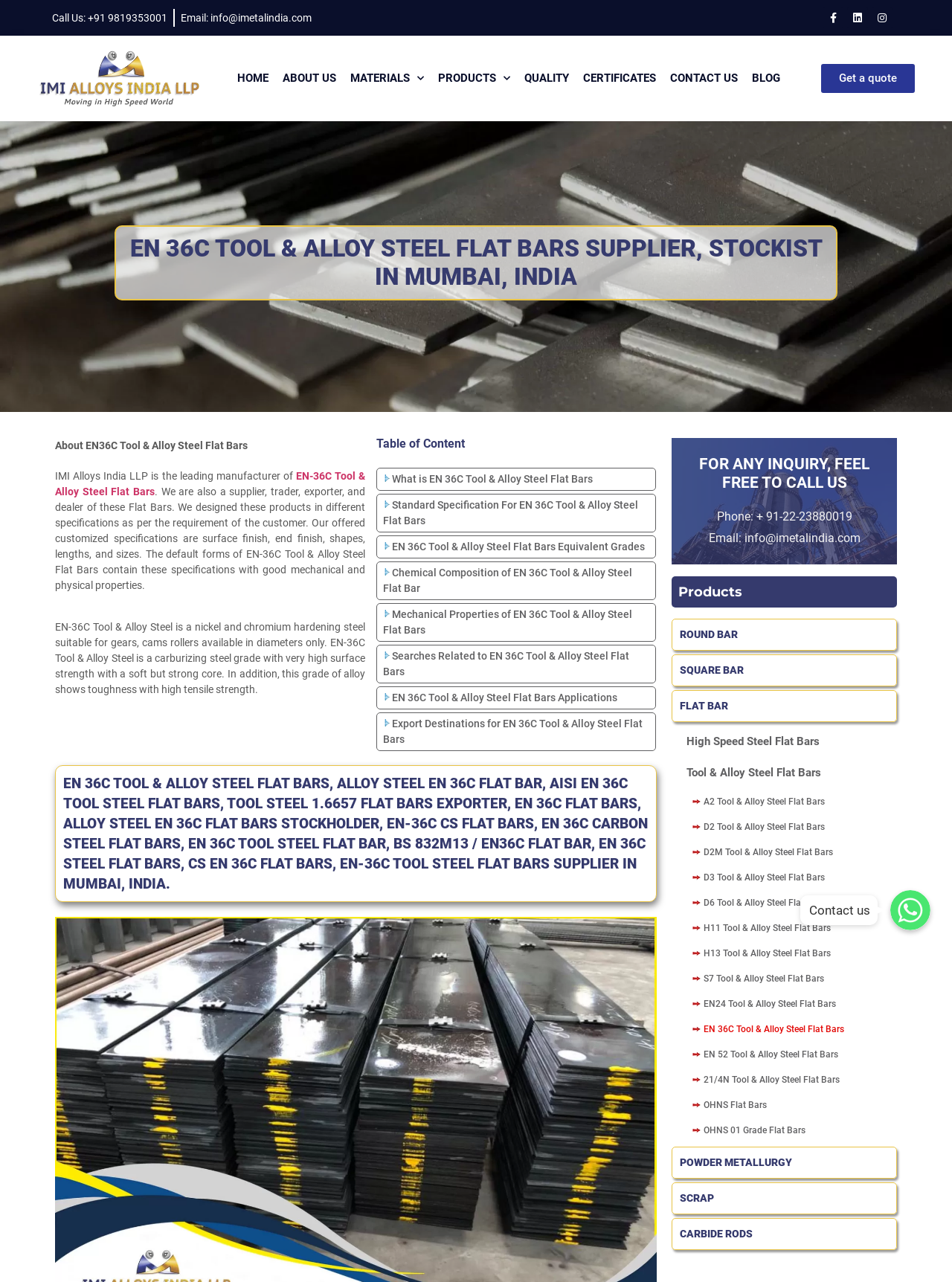Please give the bounding box coordinates of the area that should be clicked to fulfill the following instruction: "Learn about 'EN 36C Tool & Alloy Steel Flat Bars'". The coordinates should be in the format of four float numbers from 0 to 1, i.e., [left, top, right, bottom].

[0.396, 0.365, 0.689, 0.383]